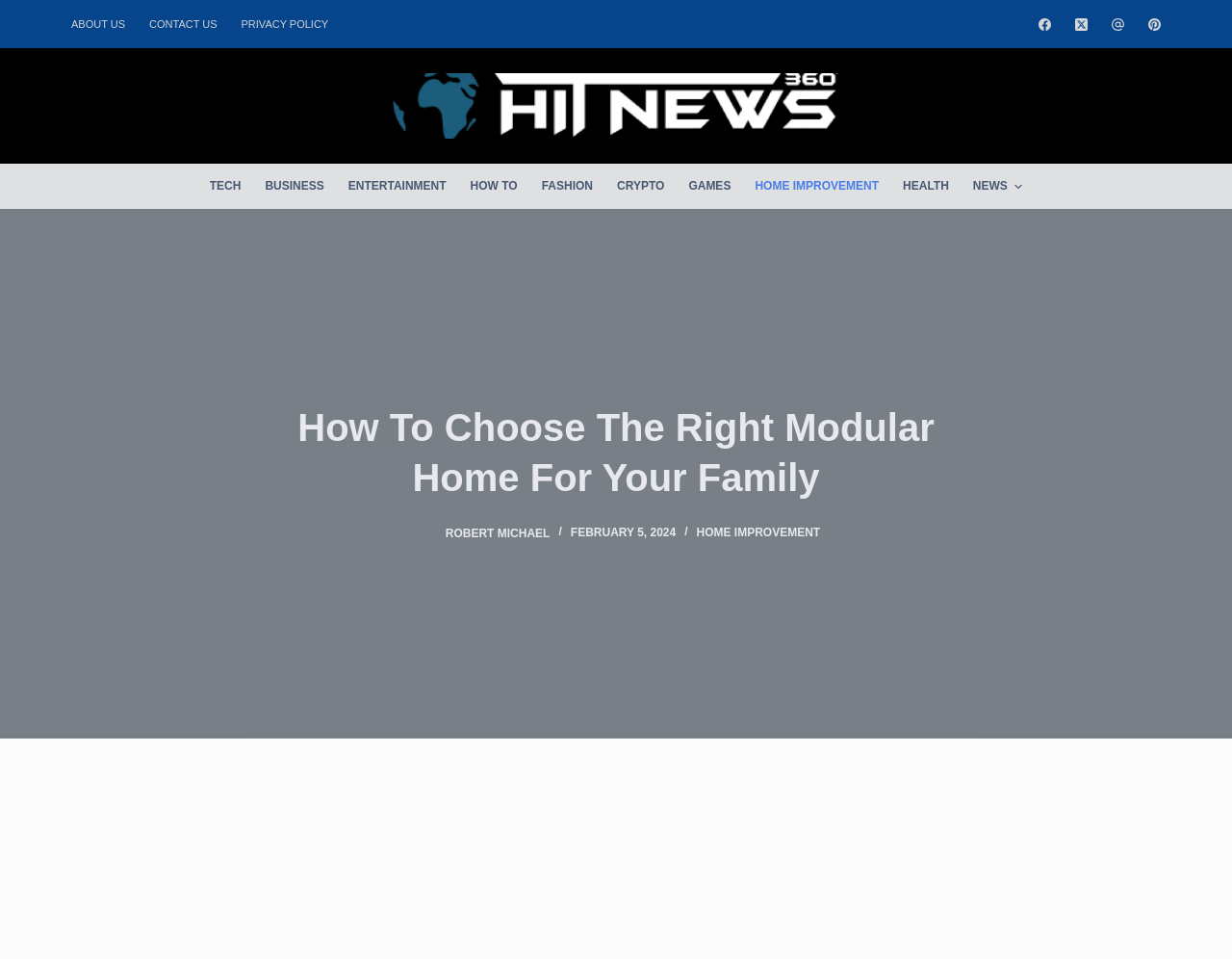Provide a short answer to the following question with just one word or phrase: What is the topic of the article?

Modular Home